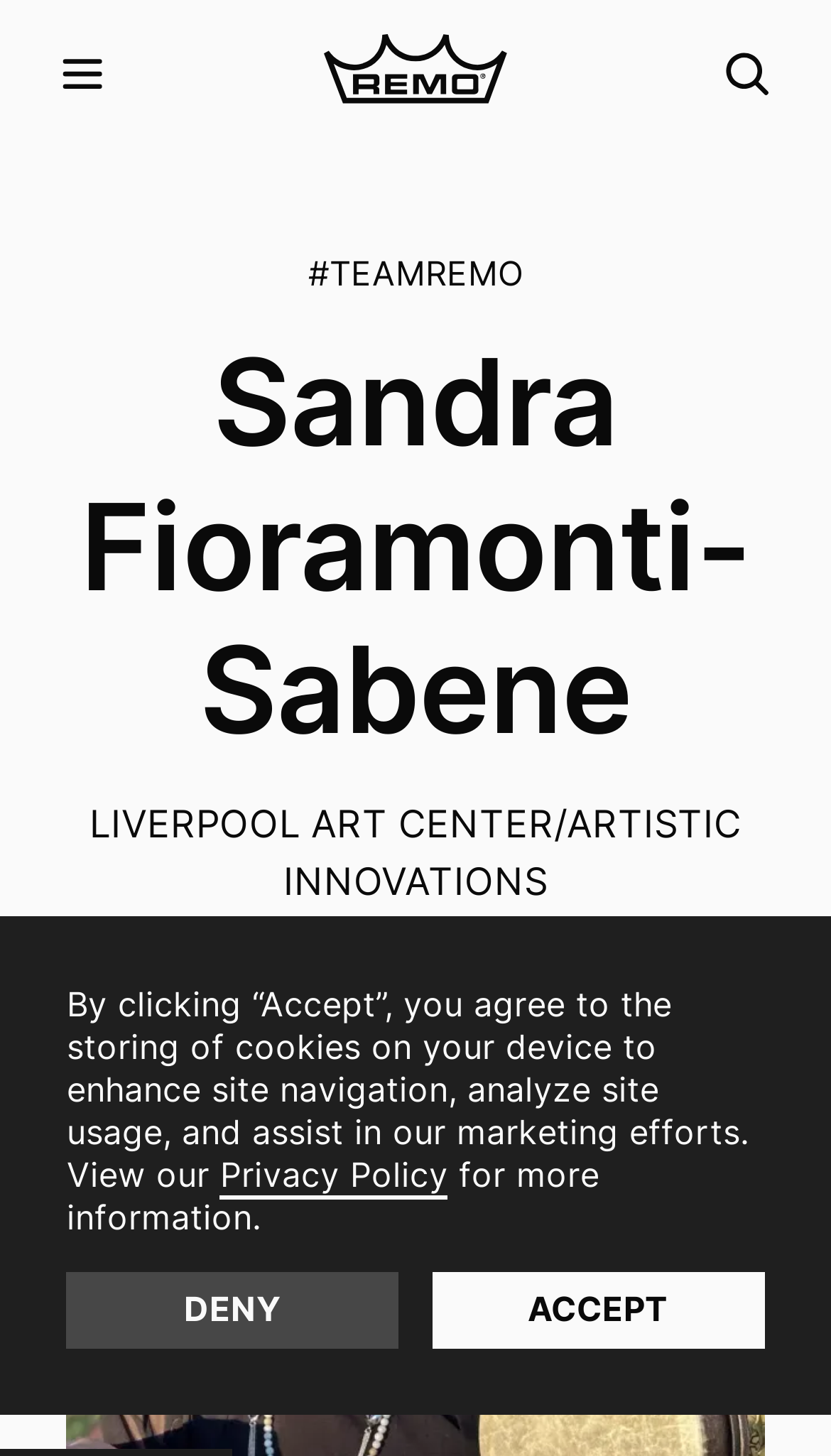Given the element description: "Benefits of Using Solar Energy", predict the bounding box coordinates of this UI element. The coordinates must be four float numbers between 0 and 1, given as [left, top, right, bottom].

None